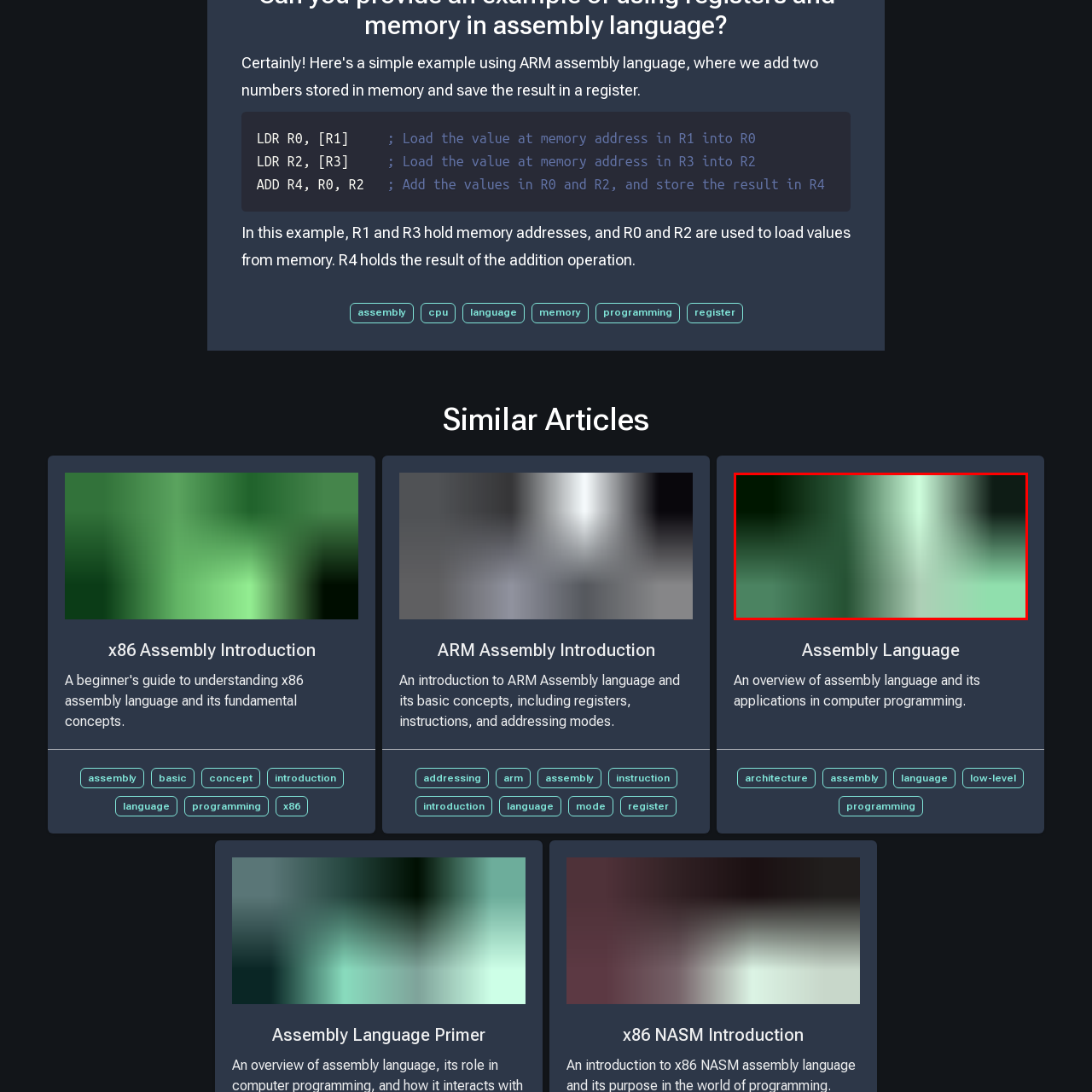Describe the features and objects visible in the red-framed section of the image in detail.

The image features a visually abstract design that incorporates a variety of green elements, including dots and squares, suggesting a complex pattern. This artistic representation provides a thematic backdrop related to computer programming concepts, particularly focusing on assembly language. The surrounding content indicates that this image is associated with an article titled "Assembly Language," which explores assembly language and its applications in computer programming. The image serves to enhance the understanding of technical topics while adding a visually engaging aspect to the written material.